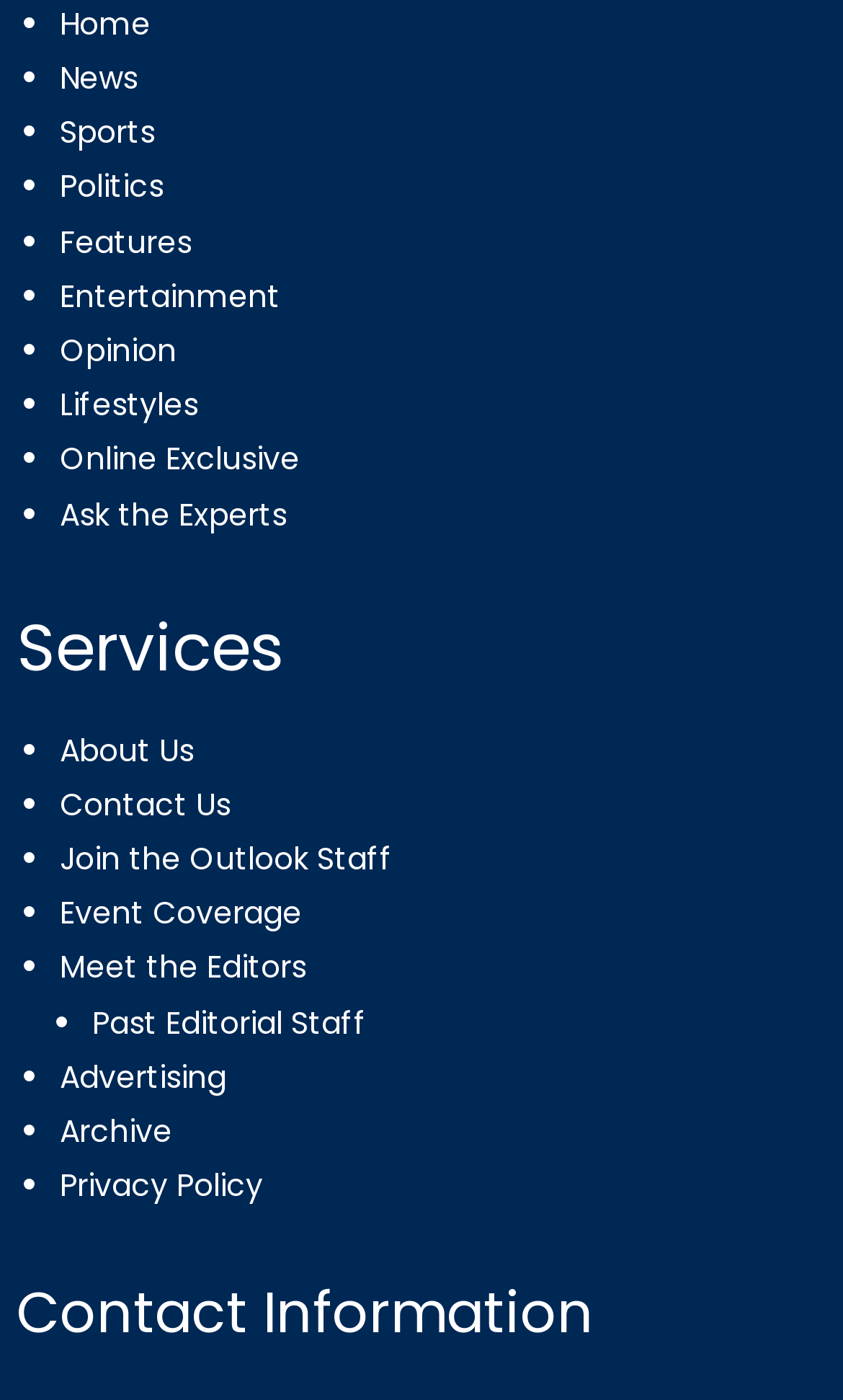How many categories are listed under Services?
Please answer the question as detailed as possible based on the image.

I counted the number of links under the 'Services' heading, starting from 'About Us' to 'Archive', and found 14 categories.